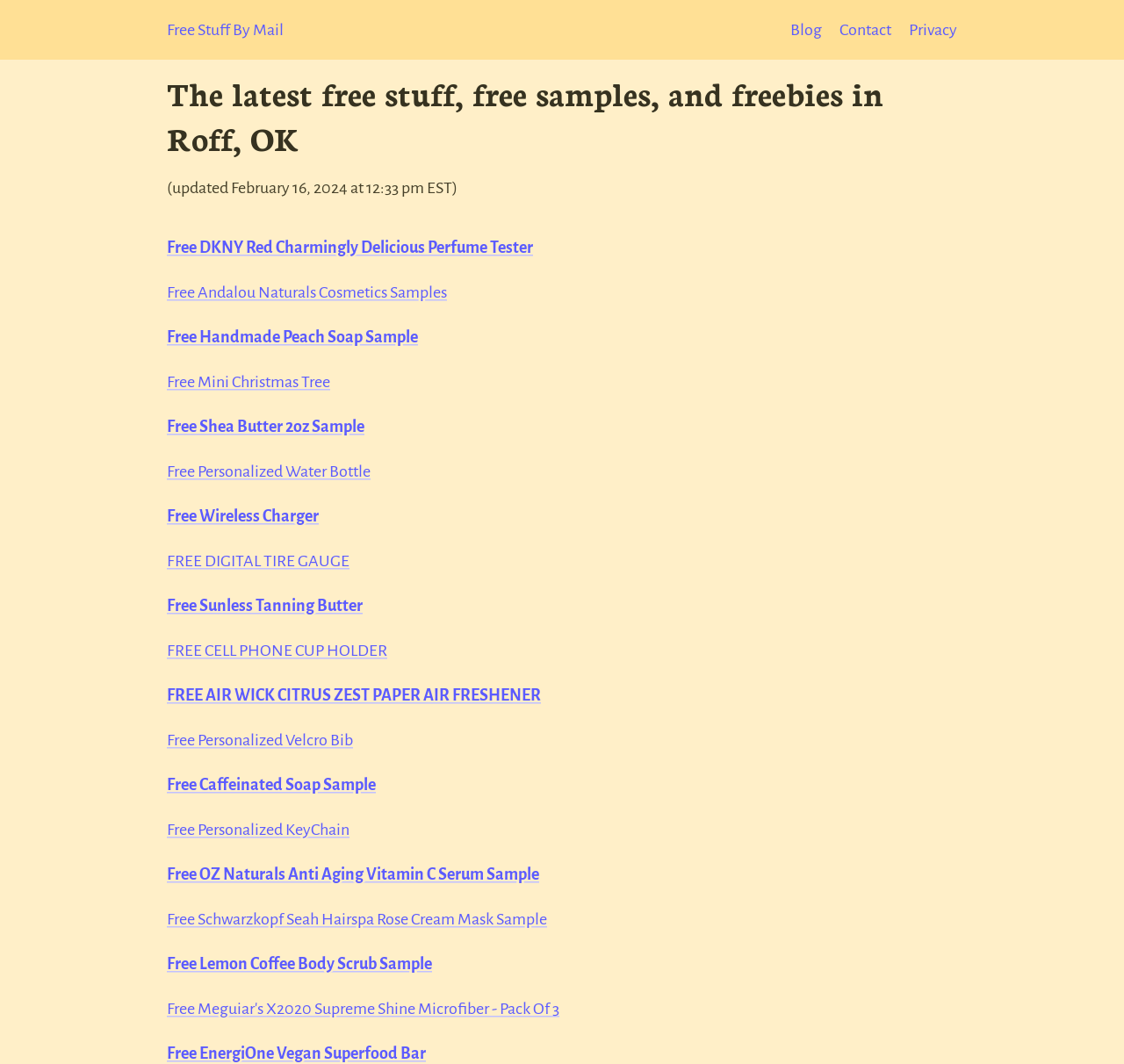What is the theme of the free stuff on this page?
Using the information from the image, answer the question thoroughly.

After reviewing the links on the page, I noticed that most of the free stuff items are related to personal care, such as perfume, cosmetics, and soap, as well as household items, like air fresheners and water bottles.